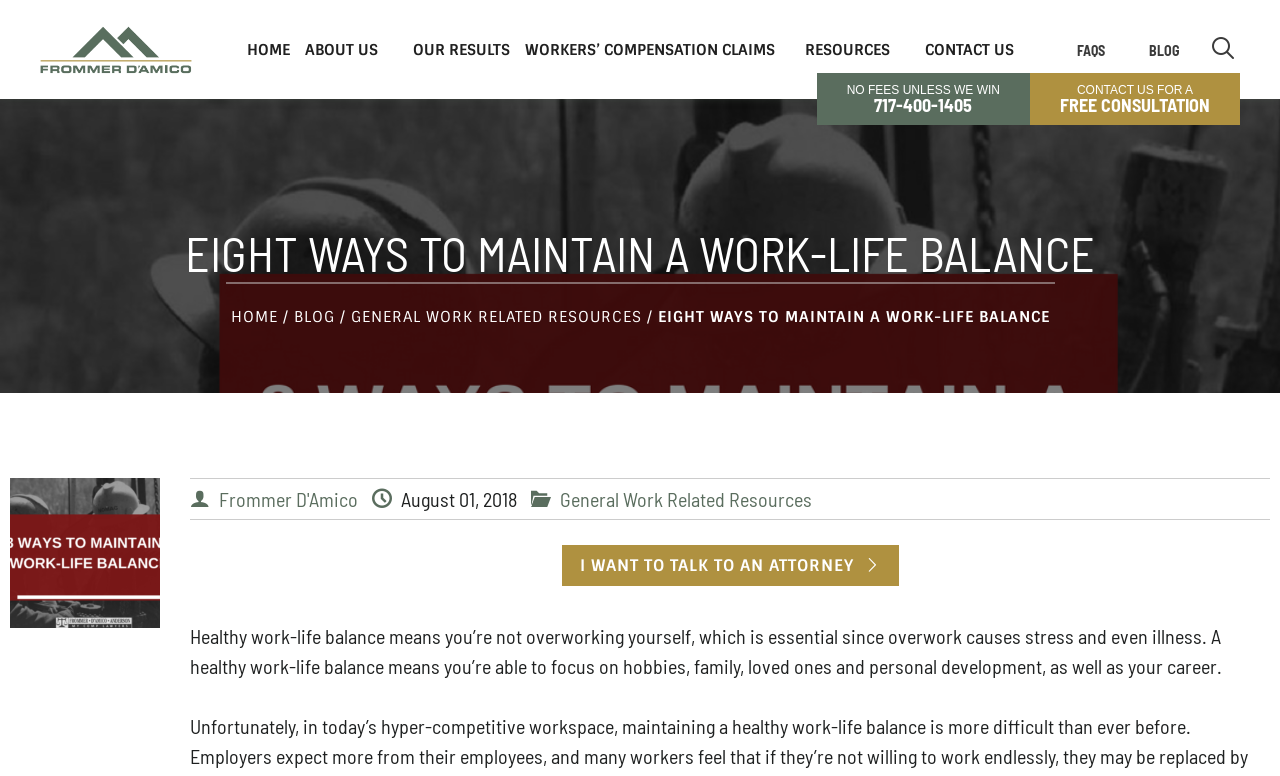Determine the bounding box coordinates for the region that must be clicked to execute the following instruction: "Click on the HOME link".

[0.181, 0.045, 0.23, 0.119]